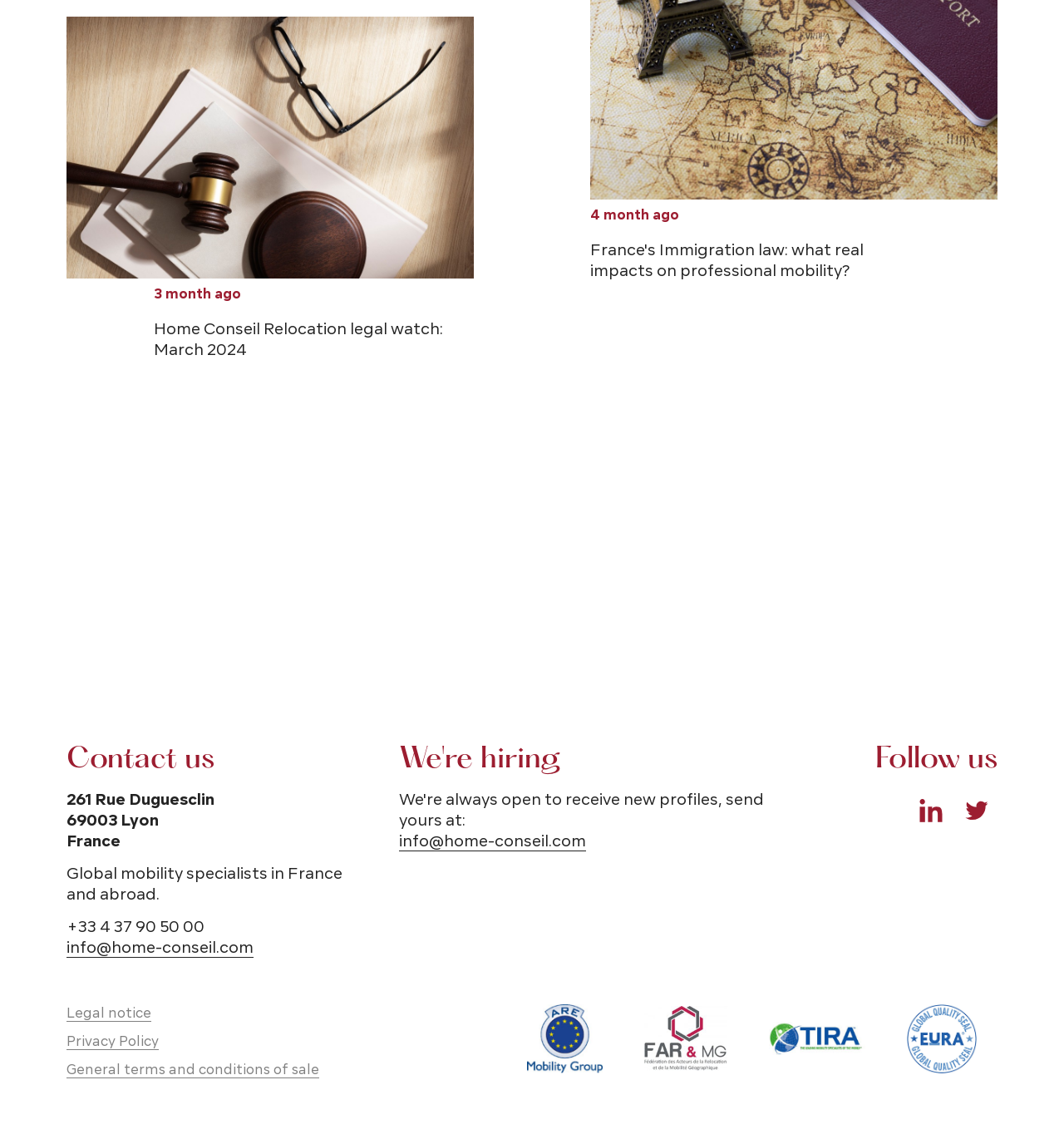Use a single word or phrase to answer this question: 
How many images are there in the footer section?

5